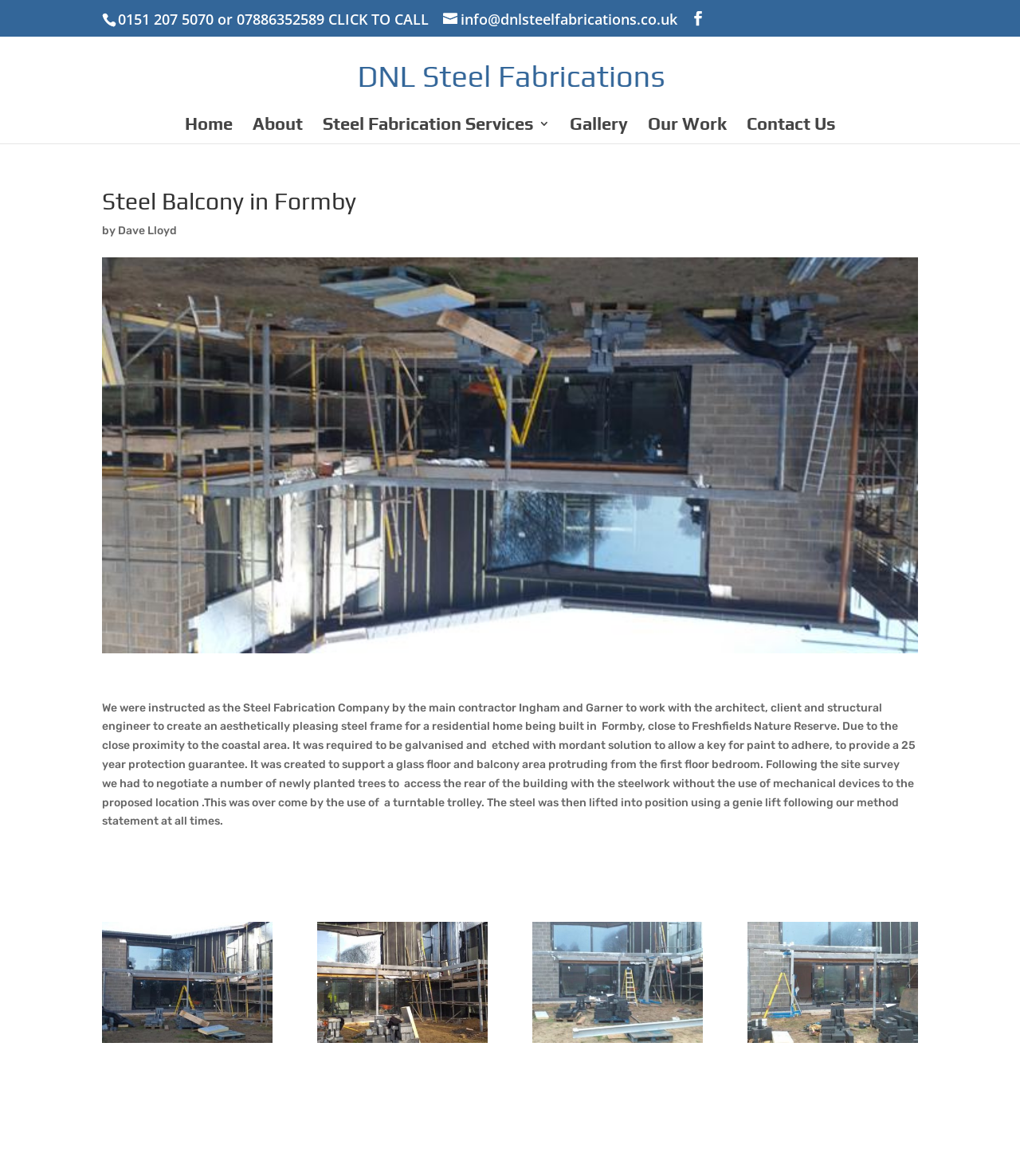Write an exhaustive caption that covers the webpage's main aspects.

This webpage is about DNL Steel Fabrications Liverpool, specifically showcasing their work on a galvanized steel balcony in Formby. At the top, there are contact details, including phone numbers and an email address. Below that, there is a navigation menu with links to different sections of the website, such as Home, About, Steel Fabrication Services, Gallery, Our Work, and Contact Us.

The main content of the page is an article about the steel balcony project in Formby. The article has a heading "Steel Balcony in Formby" and is written by Dave Lloyd. The text describes the project, including the requirements for the steel frame, the challenges of accessing the rear of the building, and the solutions used to overcome them. The article also mentions the 25-year protection guarantee provided by the galvanized and etched steel.

Throughout the article, there are four images, each with a caption icon, that are evenly spaced and aligned to the left. These images likely show the steel balcony project in different stages or from different angles.